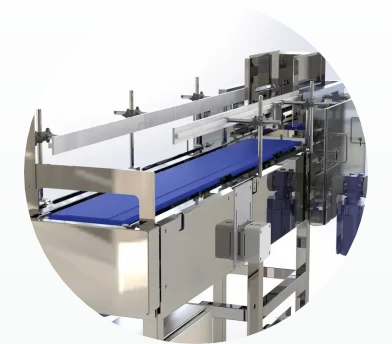Generate an elaborate caption that covers all aspects of the image.

This image showcases a detailed 3D model rendering of an FEMC Flat Belt Conveyor, highlighting its sleek and modern design. The conveyor features a robust framework capable of seamlessly transporting products along a blue belt. Various components, such as support frames and drive mechanisms, are meticulously illustrated, emphasizing the conveyor's durability and efficient functionality. This innovative solution is designed to enhance productivity and minimize bottlenecks in workflow, making it an ideal choice for businesses looking to optimize their operations. With its cutting-edge engineering, the FEMC Flat Belt Conveyor represents a reliable investment in streamlined material handling.